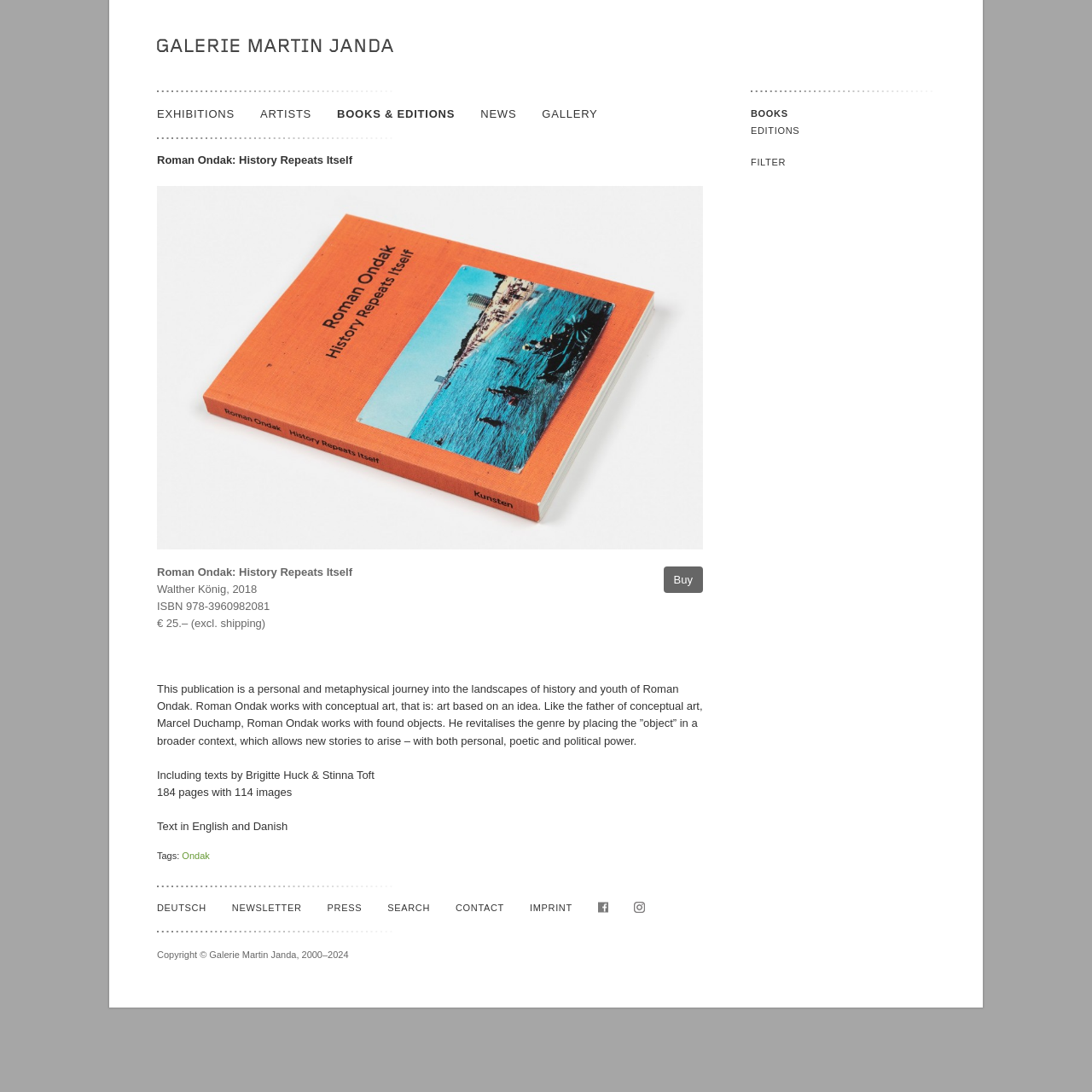Please extract the title of the webpage.

Roman Ondak: History Repeats Itself